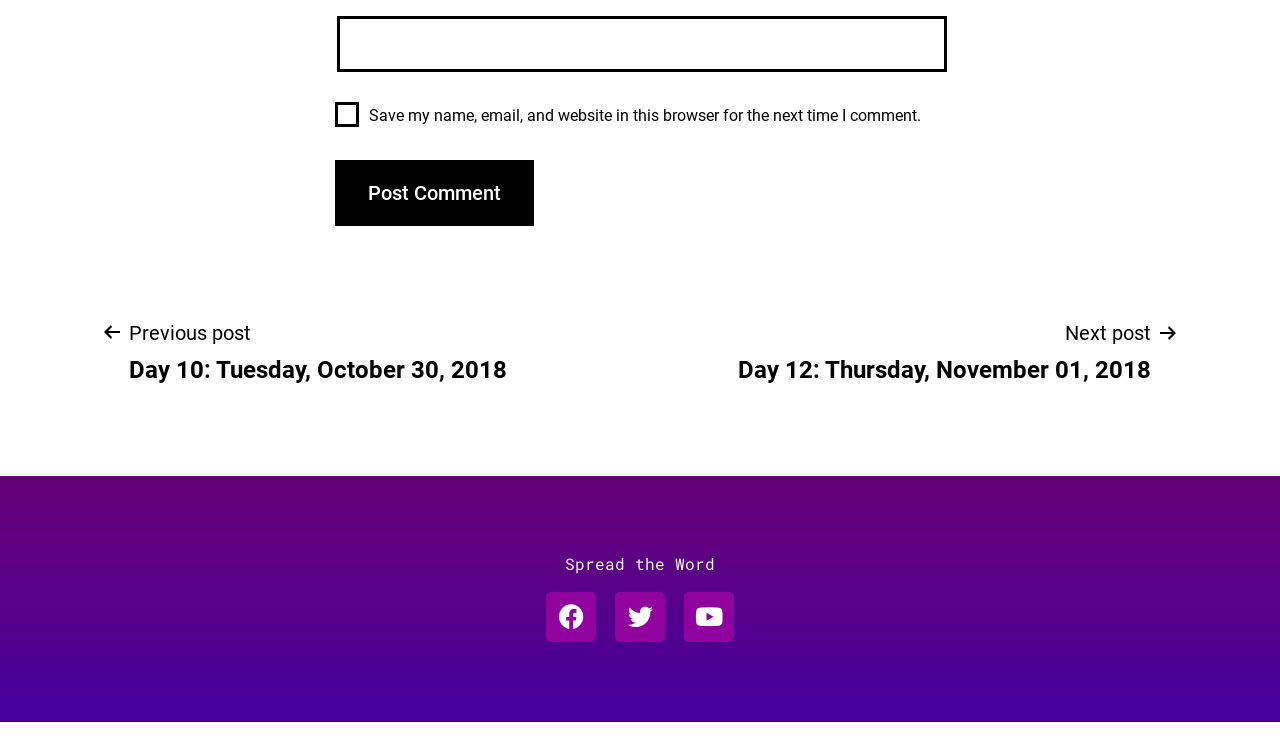Give a one-word or short-phrase answer to the following question: 
What are the navigation options?

Previous and Next post